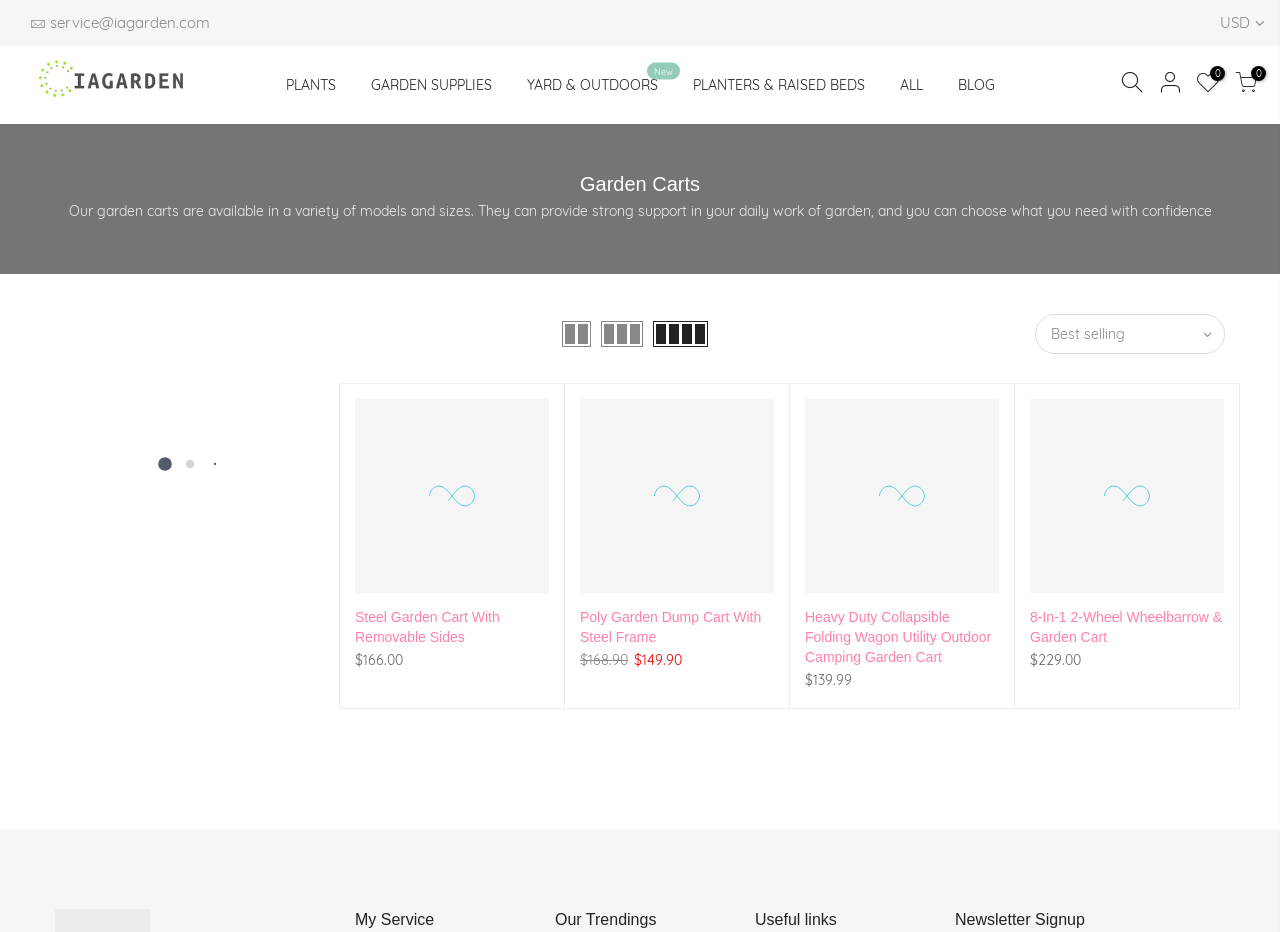Locate the bounding box coordinates of the element I should click to achieve the following instruction: "Contact the service team via email".

[0.039, 0.014, 0.164, 0.034]